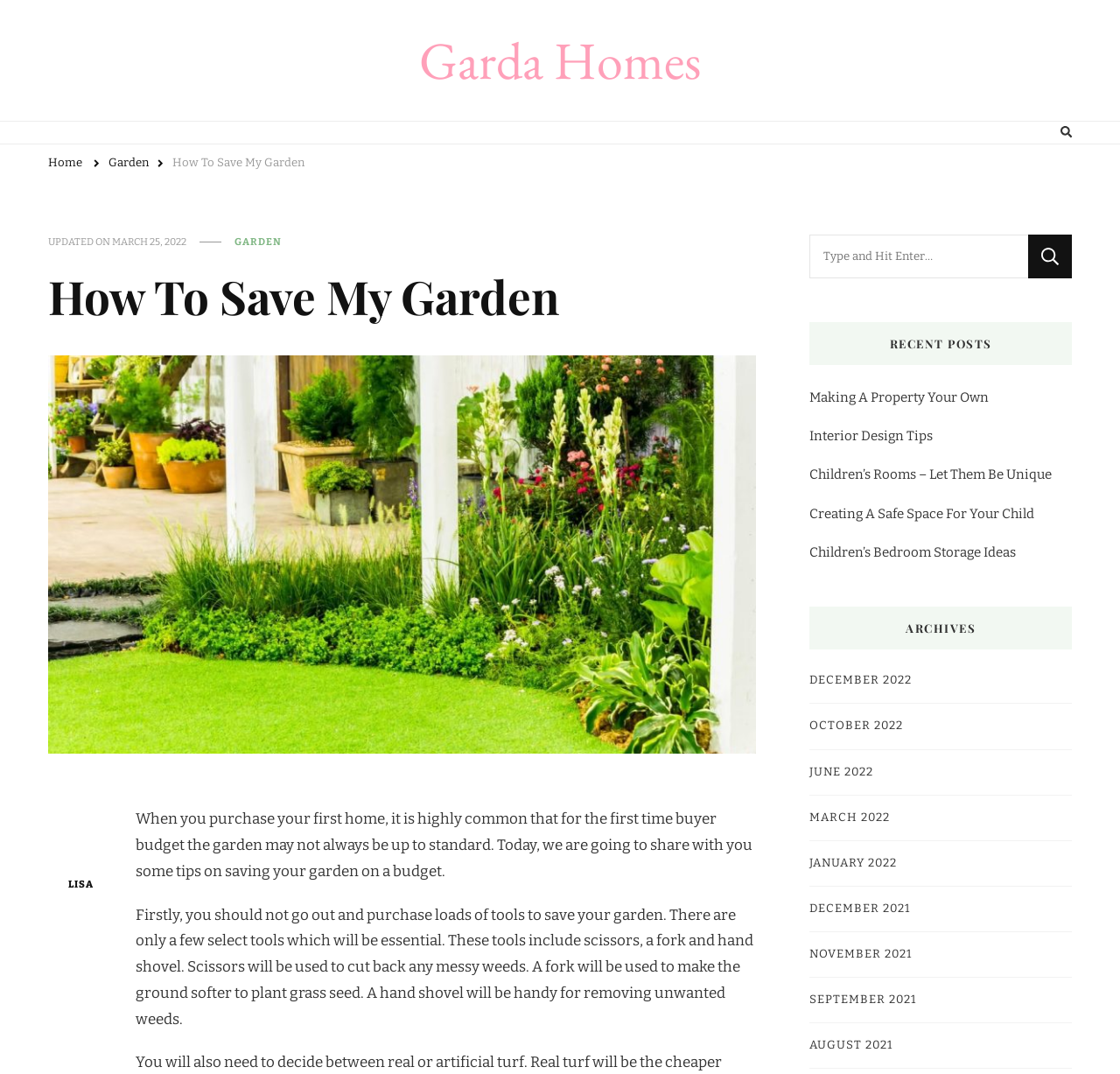Refer to the image and answer the question with as much detail as possible: How many recent posts are listed on the webpage?

I found the answer by looking at the 'RECENT POSTS' section of the webpage, which lists 6 recent posts.